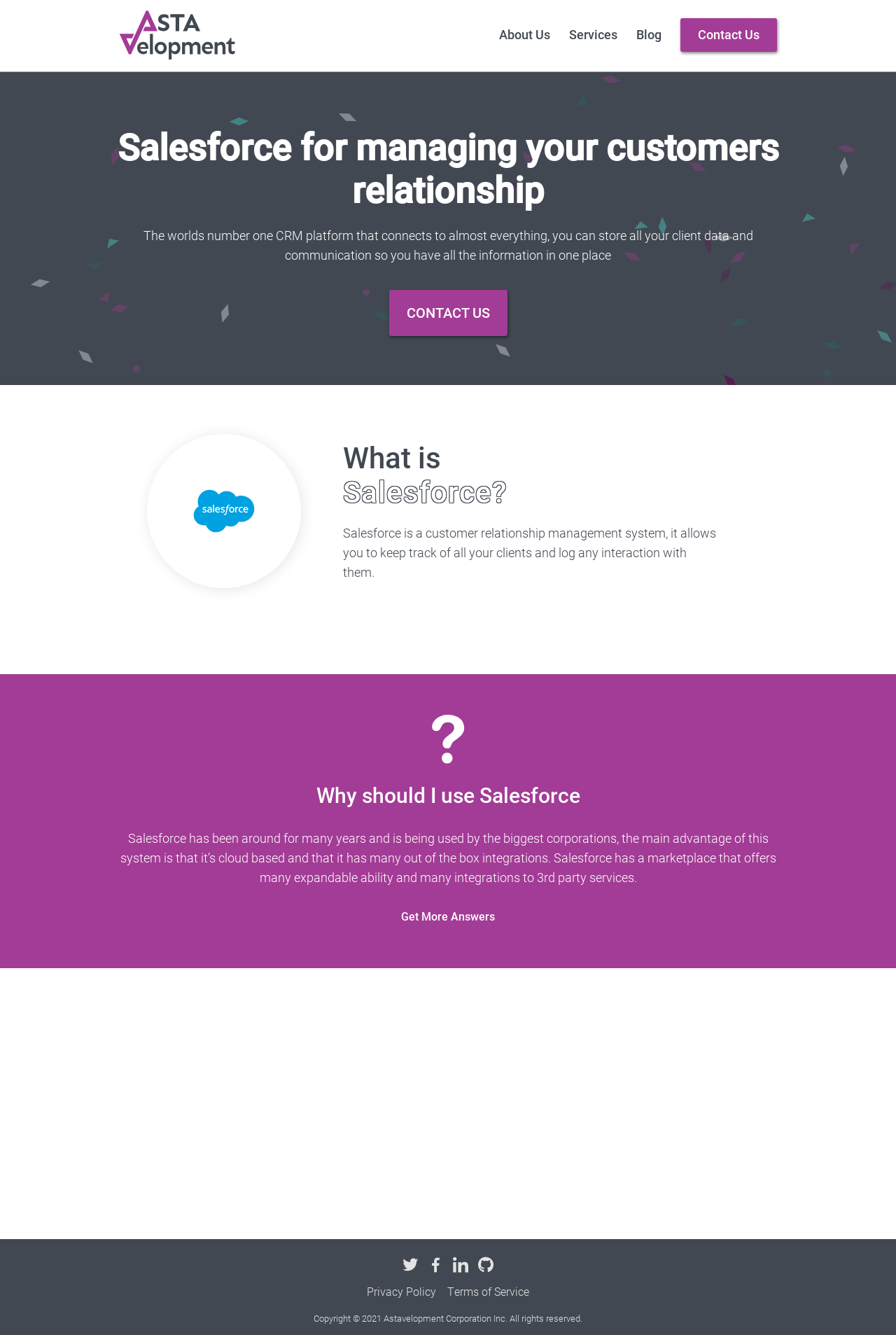Determine the bounding box coordinates of the clickable element to complete this instruction: "Contact Us". Provide the coordinates in the format of four float numbers between 0 and 1, [left, top, right, bottom].

[0.759, 0.014, 0.867, 0.039]